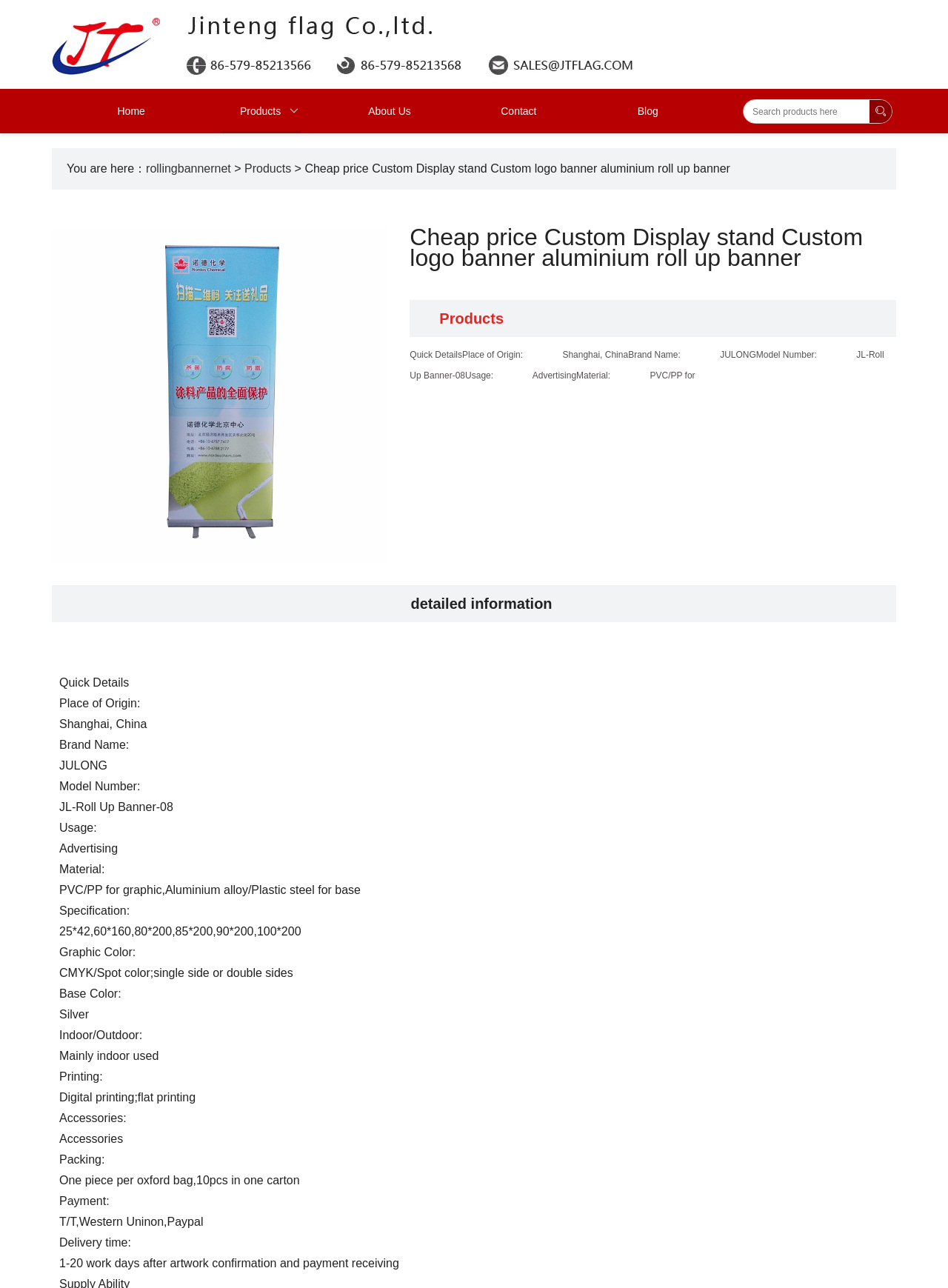What is the brand name of the product?
Examine the image closely and answer the question with as much detail as possible.

I found the brand name by looking at the 'Quick Details' section, where it lists 'Brand Name: JULONG'.